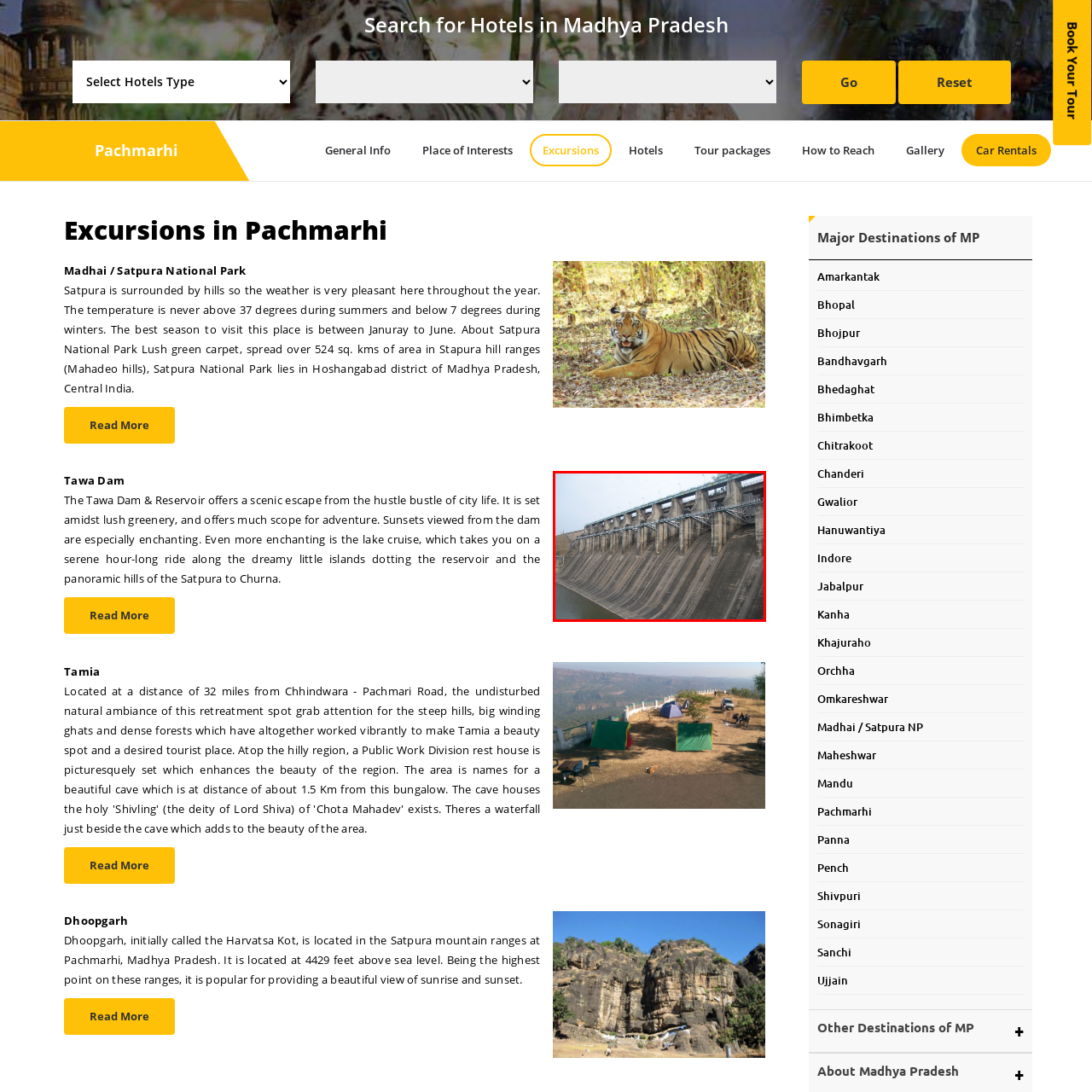What type of structure is the Tawa Dam?
Study the image highlighted with a red bounding box and respond to the question with a detailed answer.

The caption describes the dam as having a 'massive concrete structure', indicating that it is primarily composed of concrete, which is a robust and durable material suitable for building large dams.